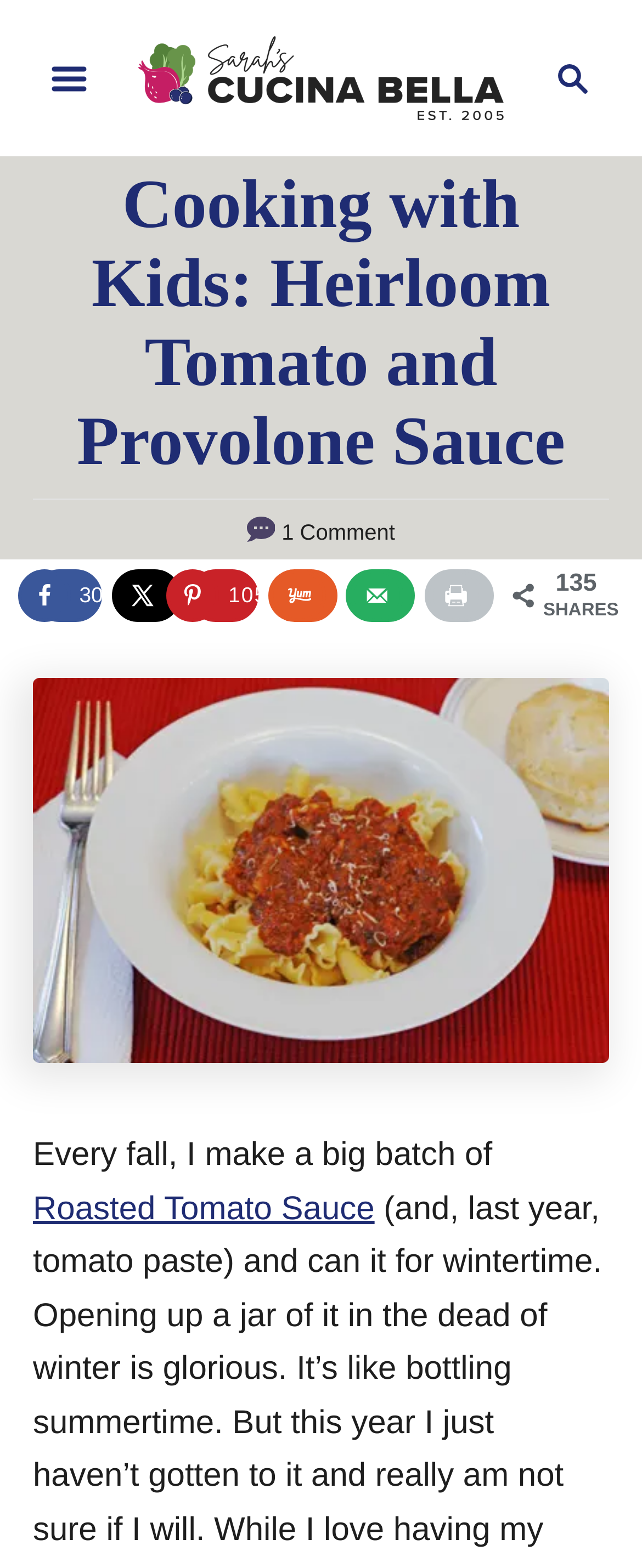Reply to the question with a brief word or phrase: How many social media sharing options are available?

4